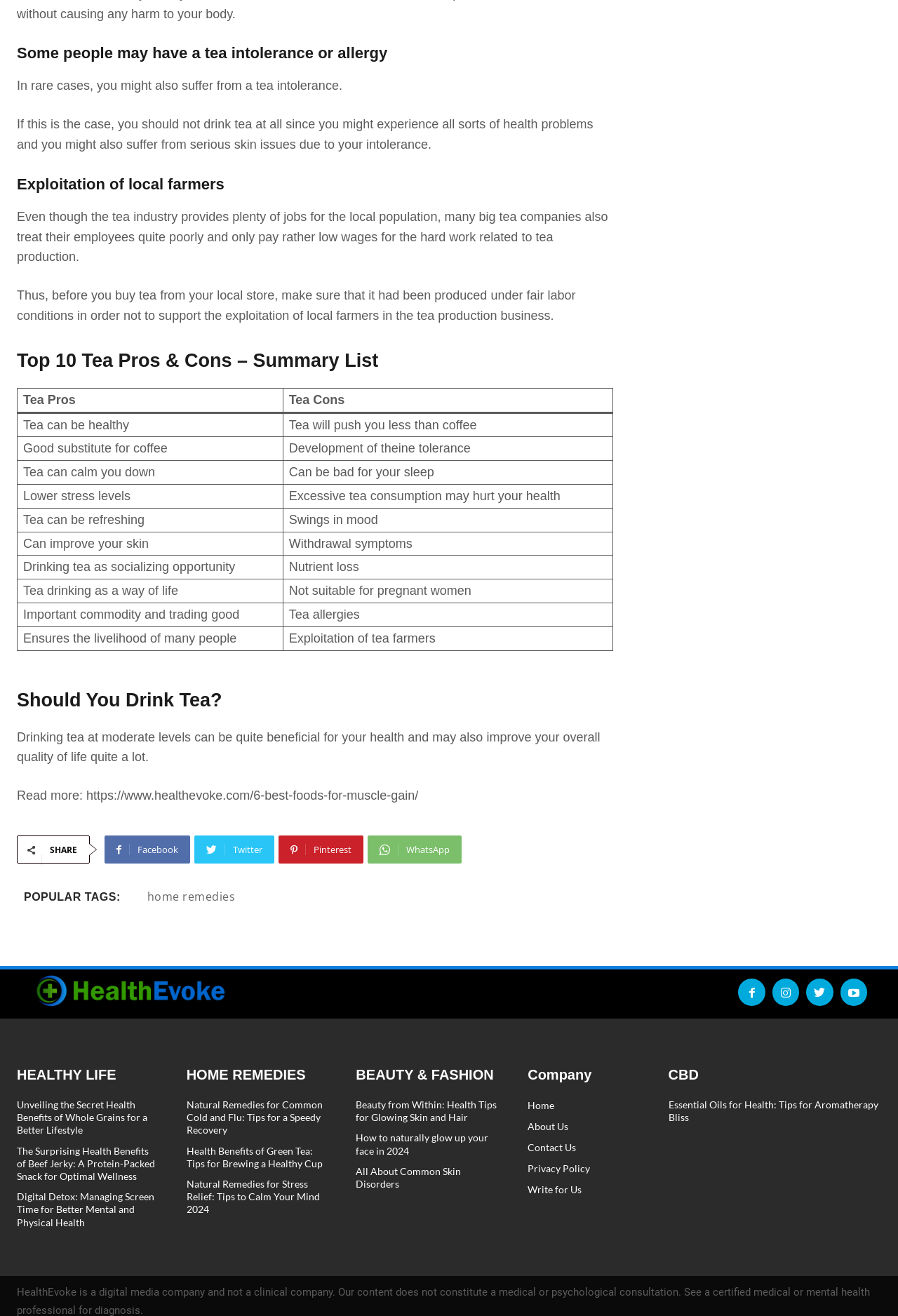Ascertain the bounding box coordinates for the UI element detailed here: "Flashback". The coordinates should be provided as [left, top, right, bottom] with each value being a float between 0 and 1.

None